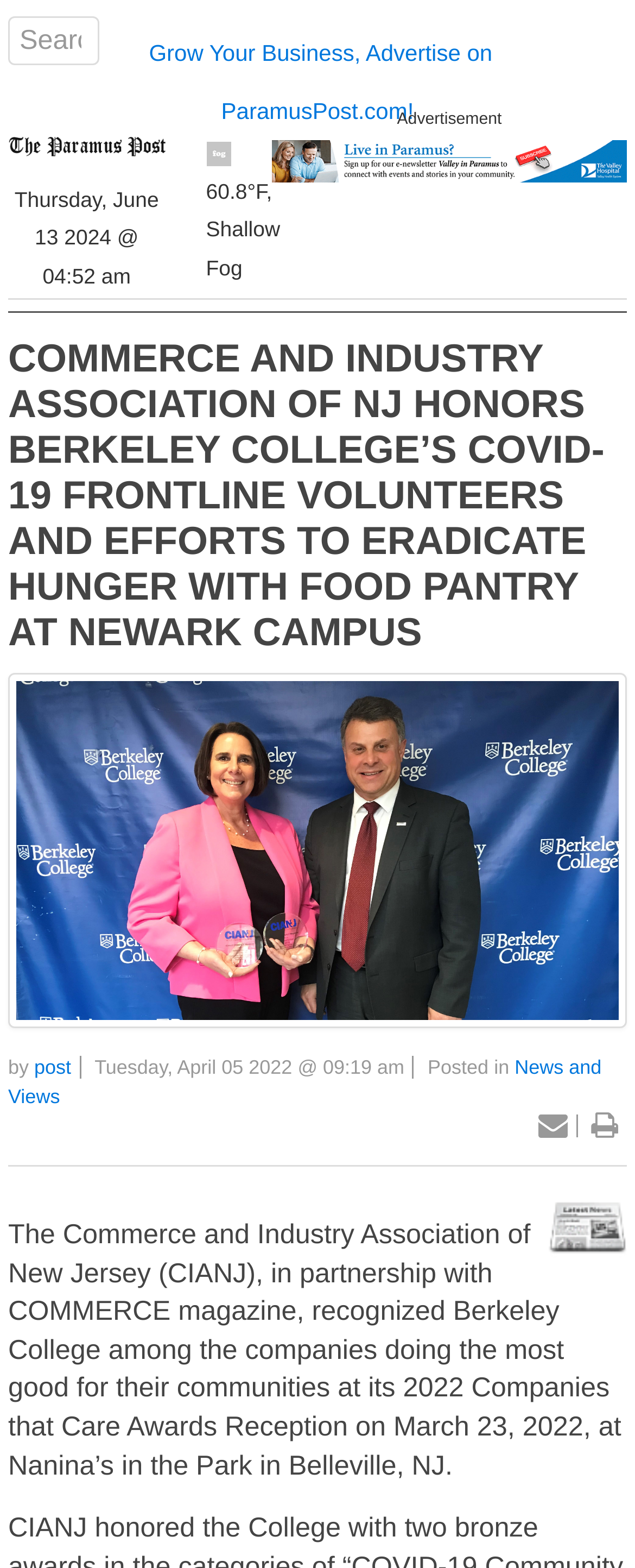Please identify the bounding box coordinates of the element's region that should be clicked to execute the following instruction: "Check the weather". The bounding box coordinates must be four float numbers between 0 and 1, i.e., [left, top, right, bottom].

[0.324, 0.089, 0.441, 0.178]